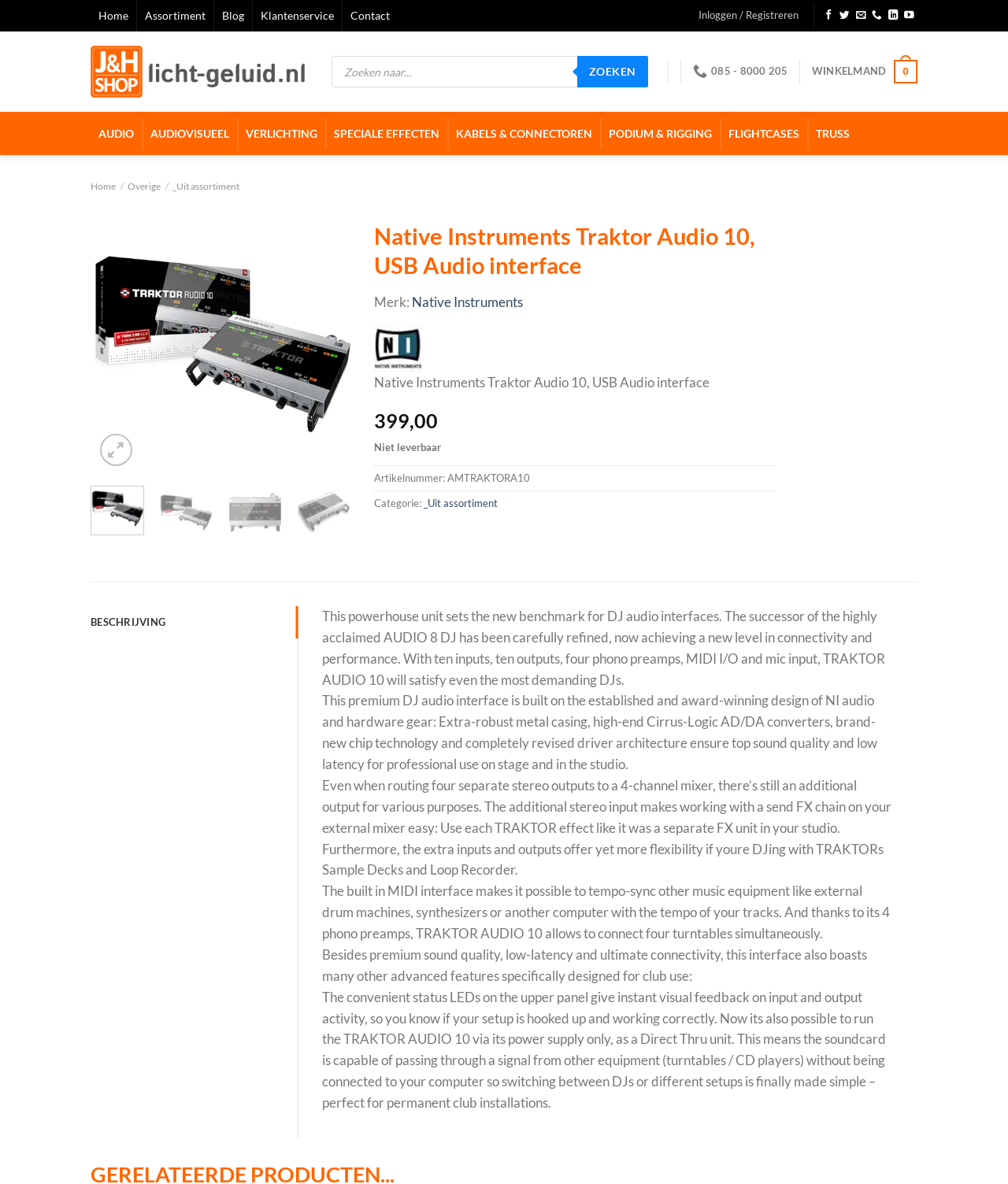What is the price of the product?
Answer the question based on the image using a single word or a brief phrase.

399,00